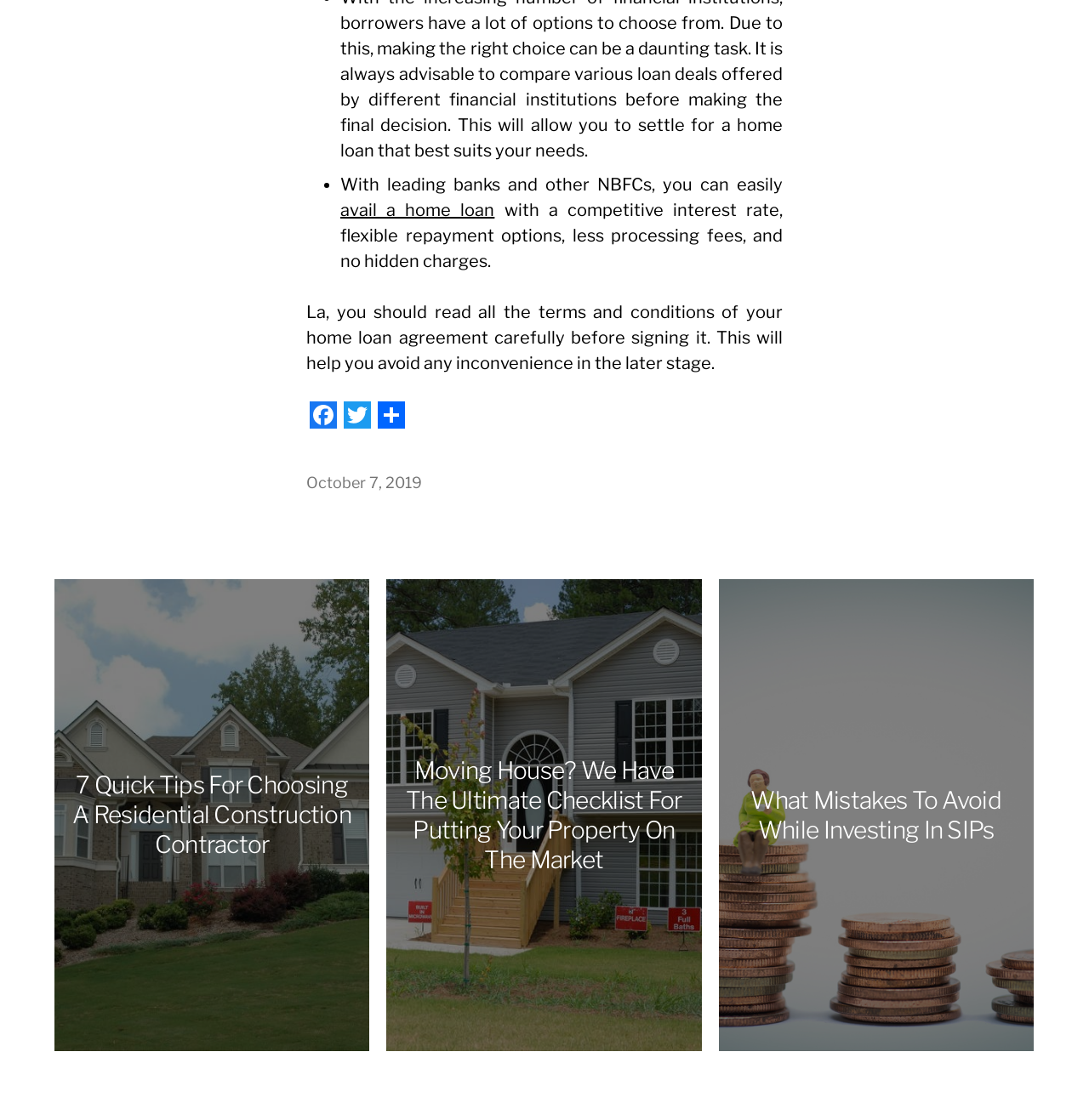Using the element description provided, determine the bounding box coordinates in the format (top-left x, top-left y, bottom-right x, bottom-right y). Ensure that all values are floating point numbers between 0 and 1. Element description: October 7, 2019

[0.281, 0.423, 0.388, 0.44]